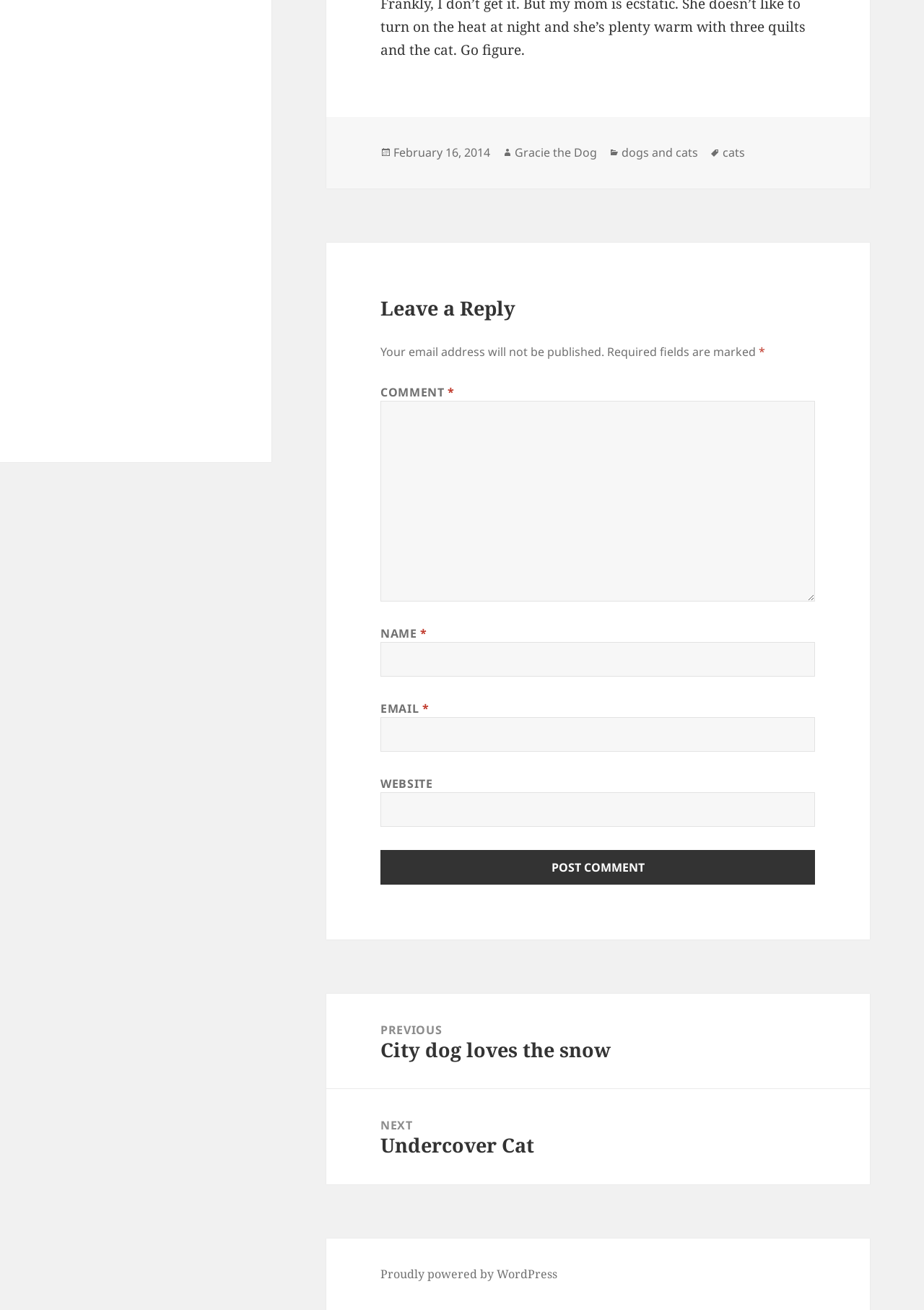Please predict the bounding box coordinates (top-left x, top-left y, bottom-right x, bottom-right y) for the UI element in the screenshot that fits the description: February 16, 2014February 14, 2014

[0.426, 0.11, 0.53, 0.123]